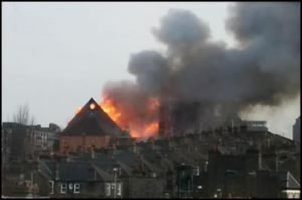What is billowing into the sky?
Utilize the image to construct a detailed and well-explained answer.

The caption describes the scene as having 'thick black smoke billowing into the sky', indicating that the smoke is a prominent feature of the image and is rising into the air.